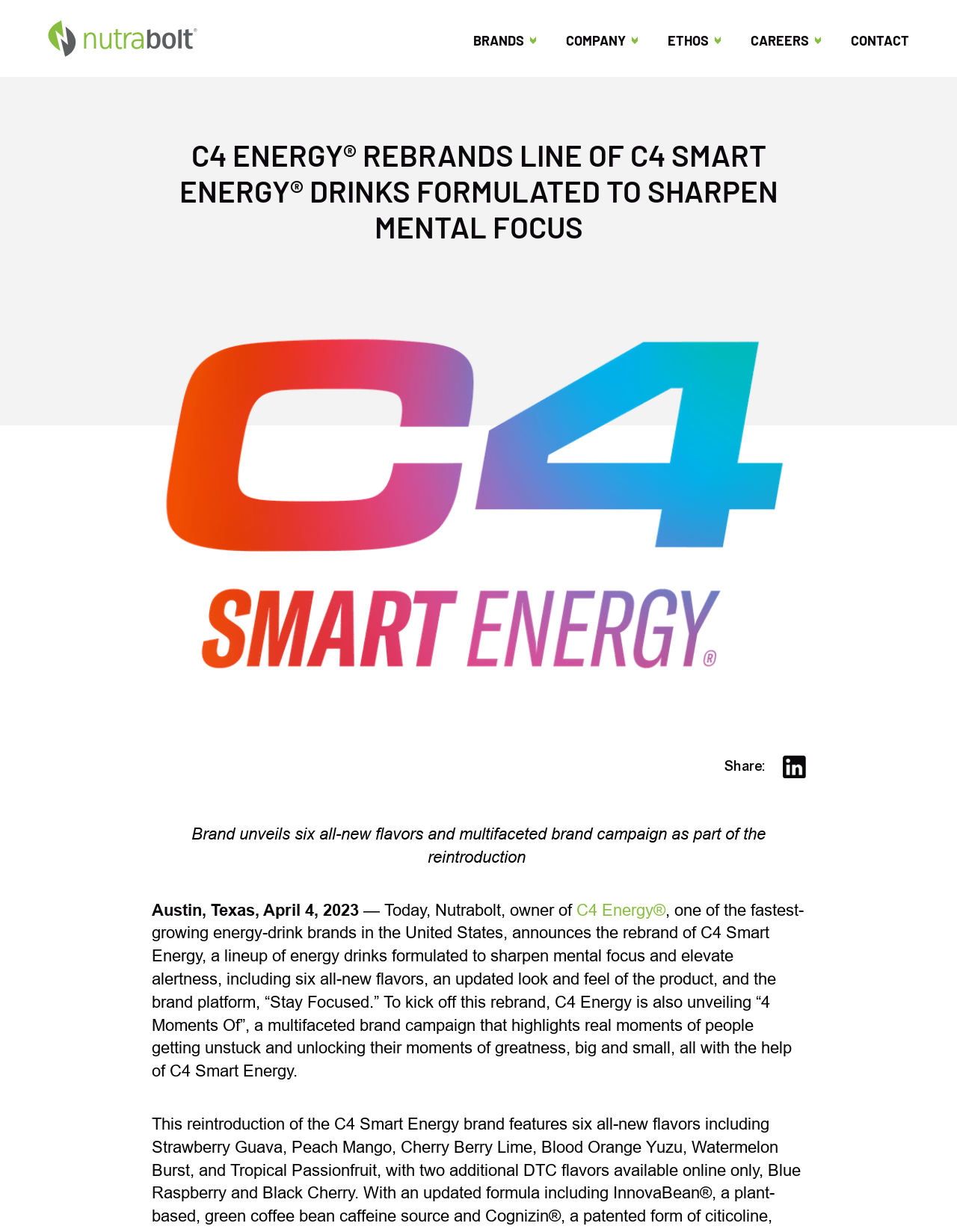Determine the bounding box coordinates of the clickable element to complete this instruction: "Learn more about C4 Energy". Provide the coordinates in the format of four float numbers between 0 and 1, [left, top, right, bottom].

[0.602, 0.731, 0.695, 0.746]